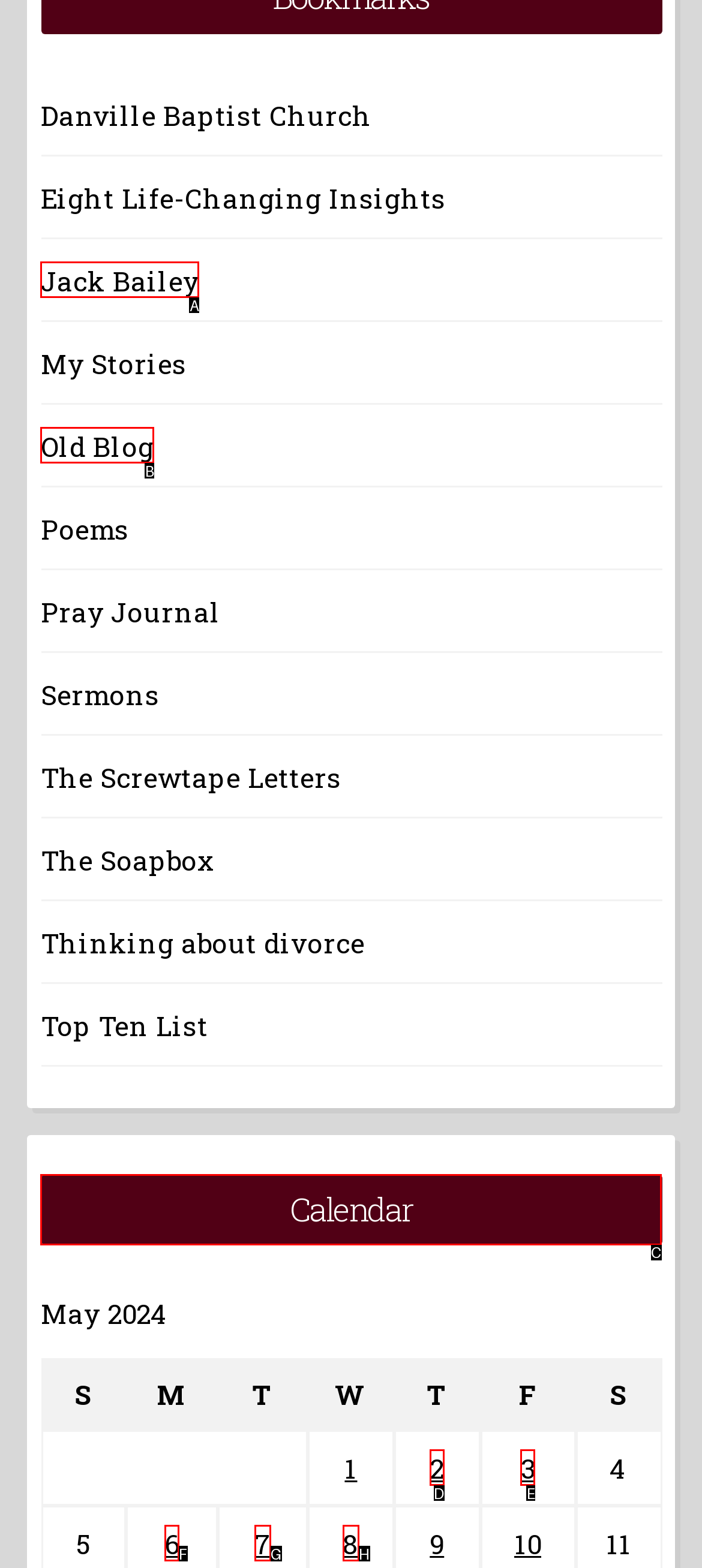Among the marked elements in the screenshot, which letter corresponds to the UI element needed for the task: View the calendar?

C